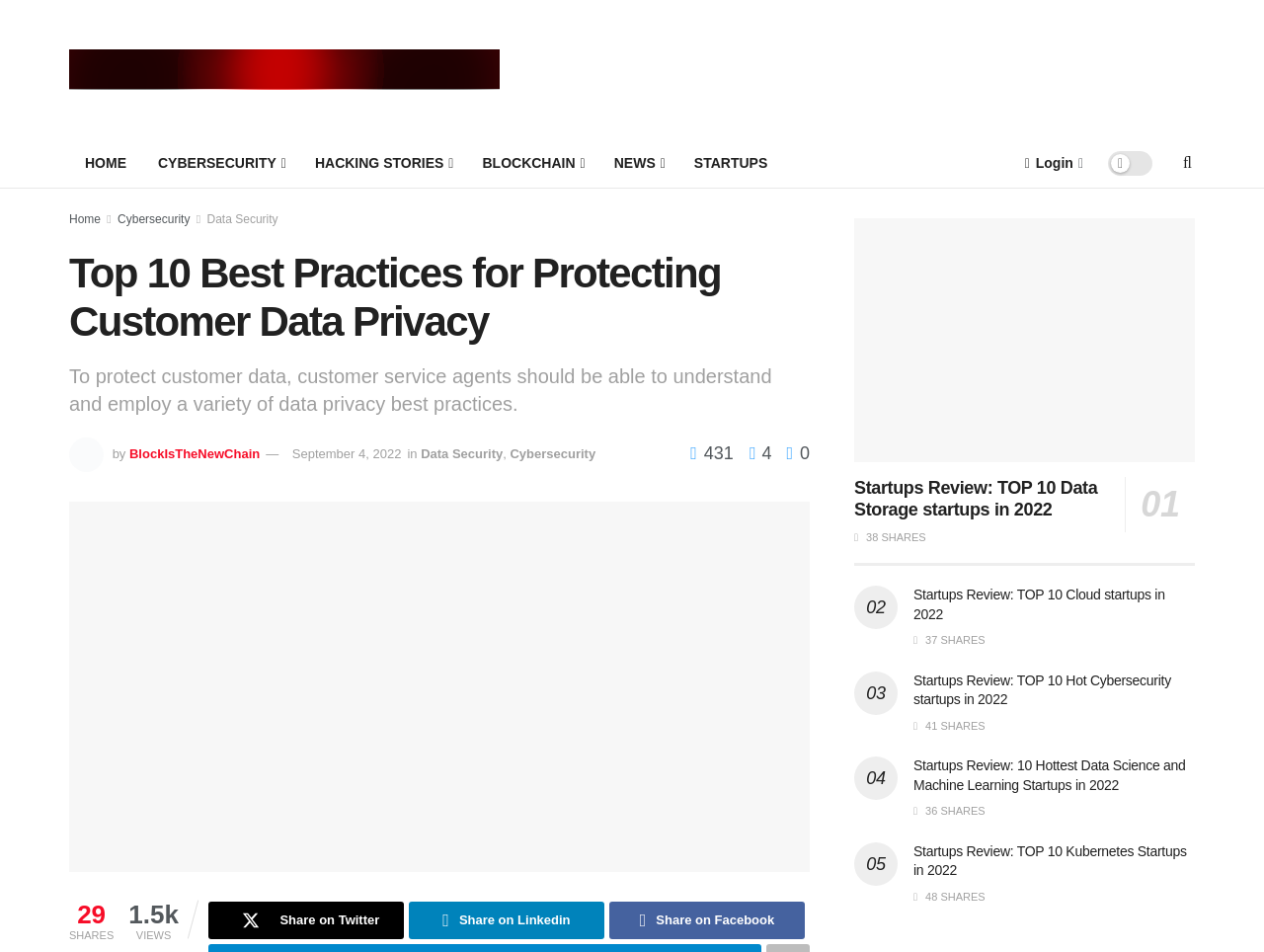From the details in the image, provide a thorough response to the question: How many links are in the top navigation bar?

The top navigation bar contains links to 'HOME', 'CYBERSECURITY', 'HACKING STORIES', 'BLOCKCHAIN', 'NEWS', and 'STARTUPS'. These links are located at the top of the webpage, with bounding box coordinates ranging from [0.055, 0.145, 0.113, 0.197] to [0.537, 0.145, 0.62, 0.197].